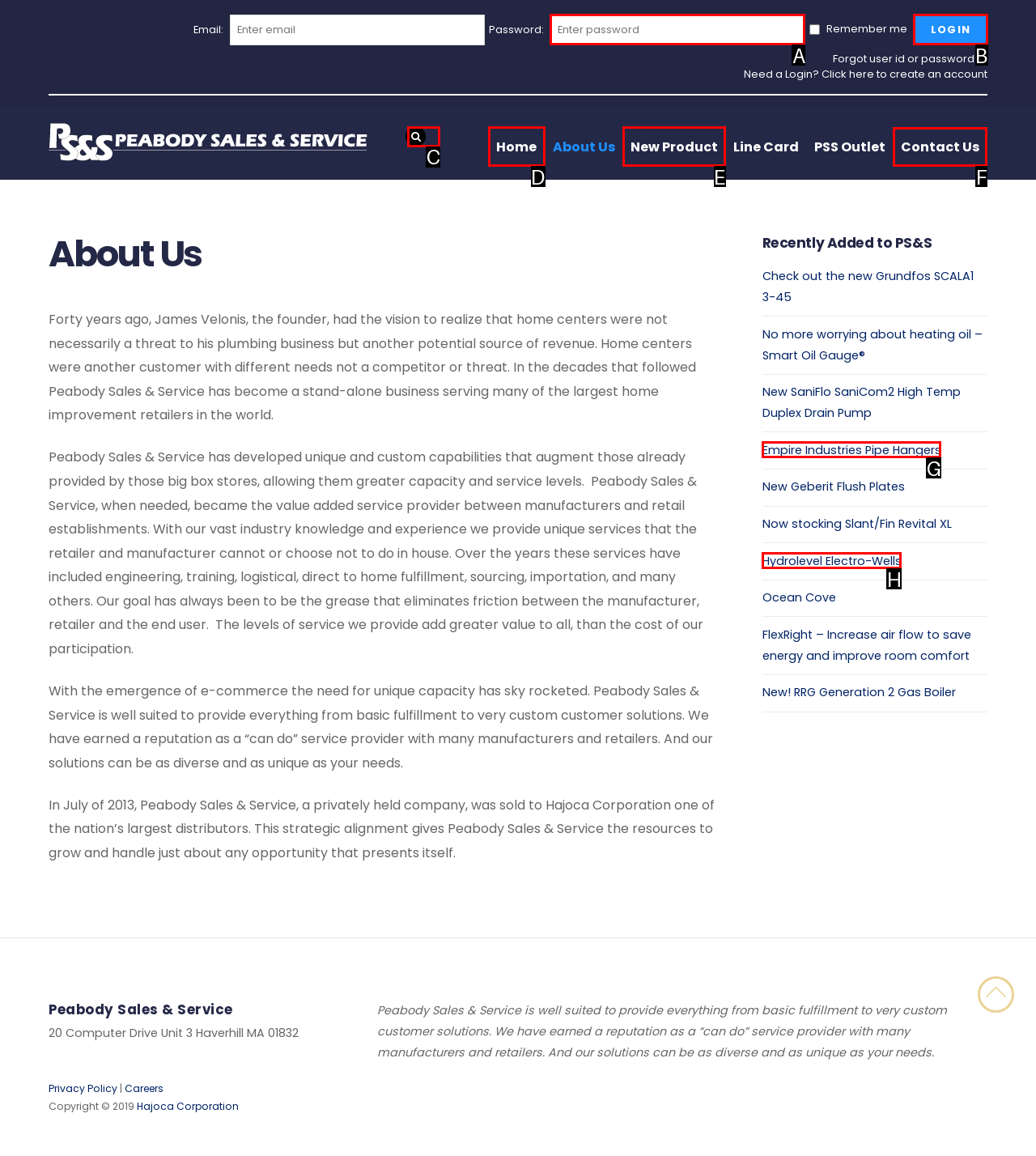Identify the appropriate choice to fulfill this task: view contact us page
Respond with the letter corresponding to the correct option.

F